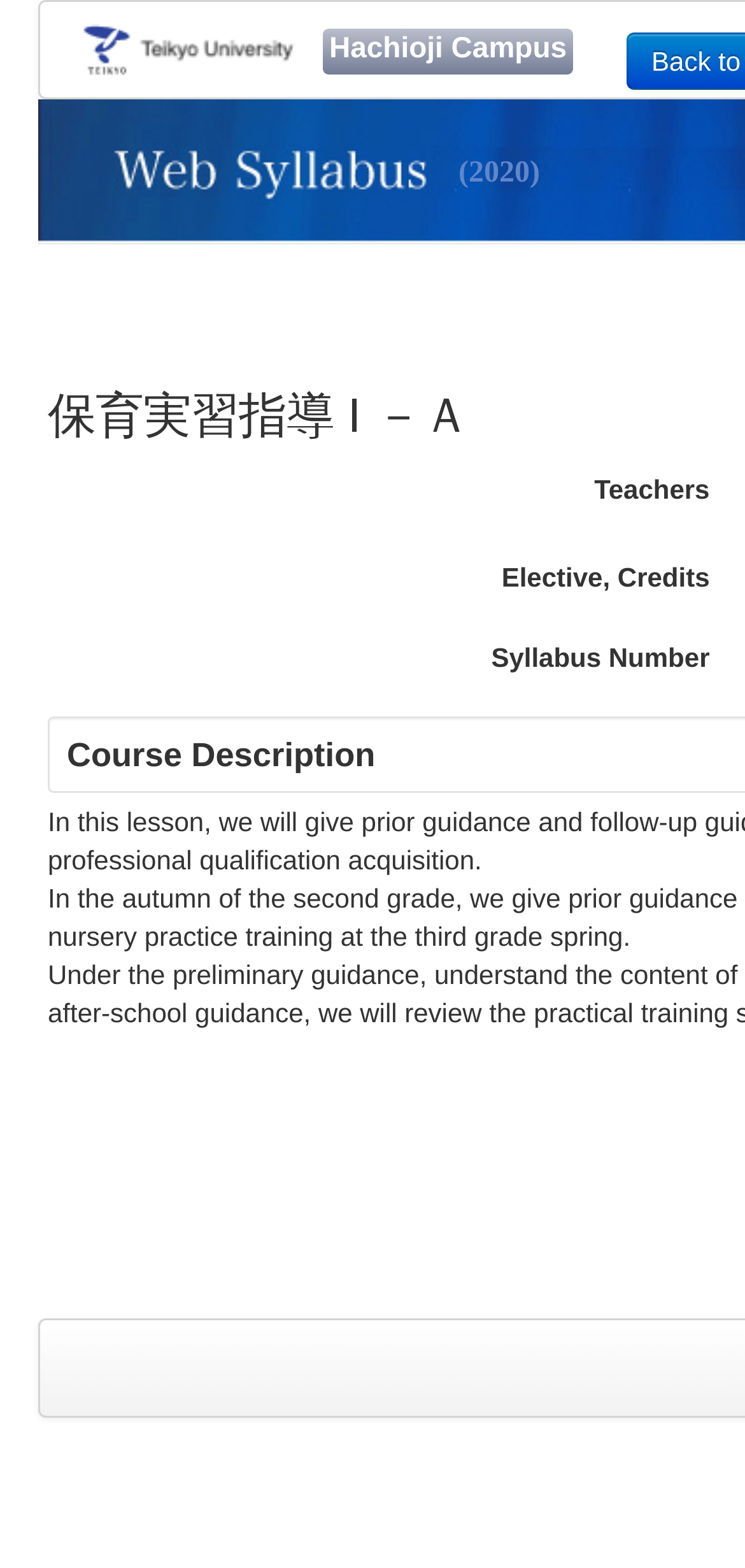Generate a comprehensive description of the webpage.

The webpage is about Teikyo University's Hachioji Campus. At the top-left corner, there is a link to "Teikyo University" accompanied by an image with the same name. To the right of the link, the text "Hachioji Campus" is displayed. Below the campus name, the year "2020" is shown.

Further down, there is a section titled "保育実習指導 I －Ａ" (which translates to "Nursing Practice Guidance I - A"). This section has three row headers: "Teachers", "Elective, Credits", and "Syllabus Number", which are aligned horizontally and span the width of the section.